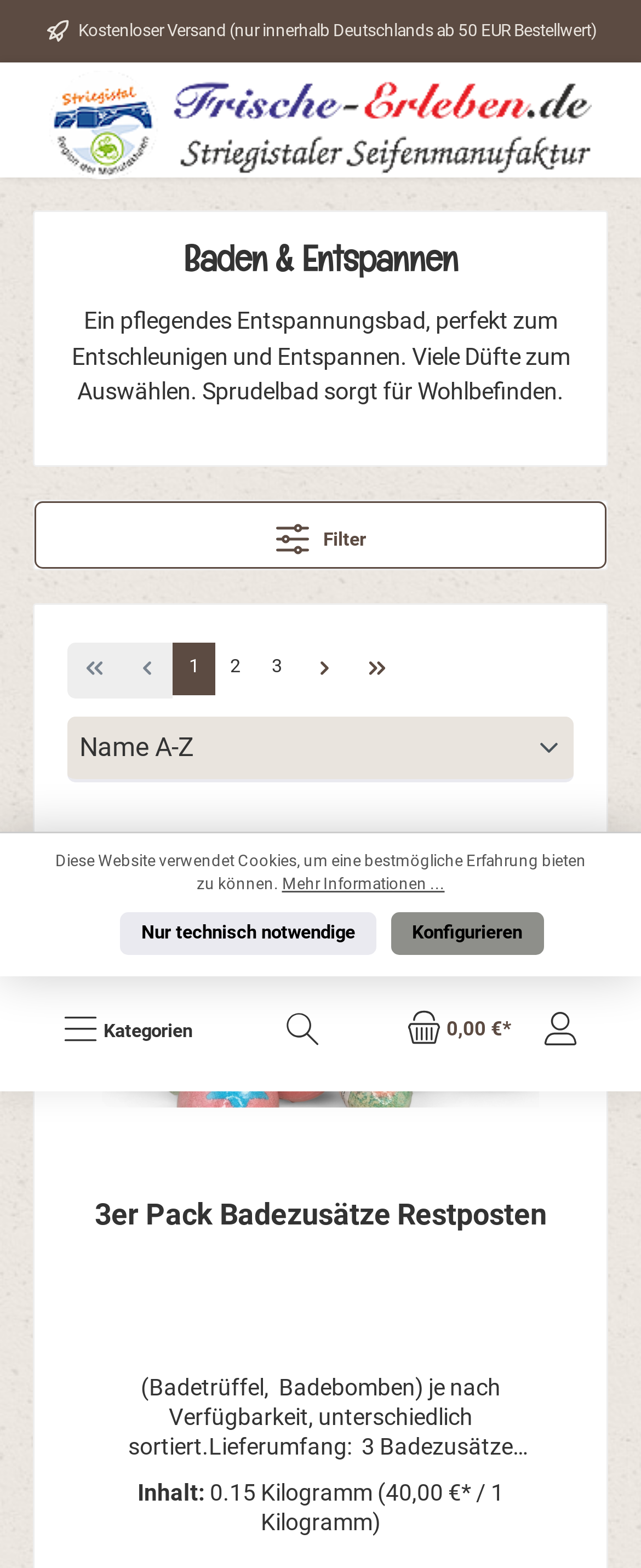Please provide a comprehensive answer to the question below using the information from the image: What is the name of the product on the webpage?

I found this information in the link element '3er Pack Badezusätze Restposten' which is located in the middle of the webpage.